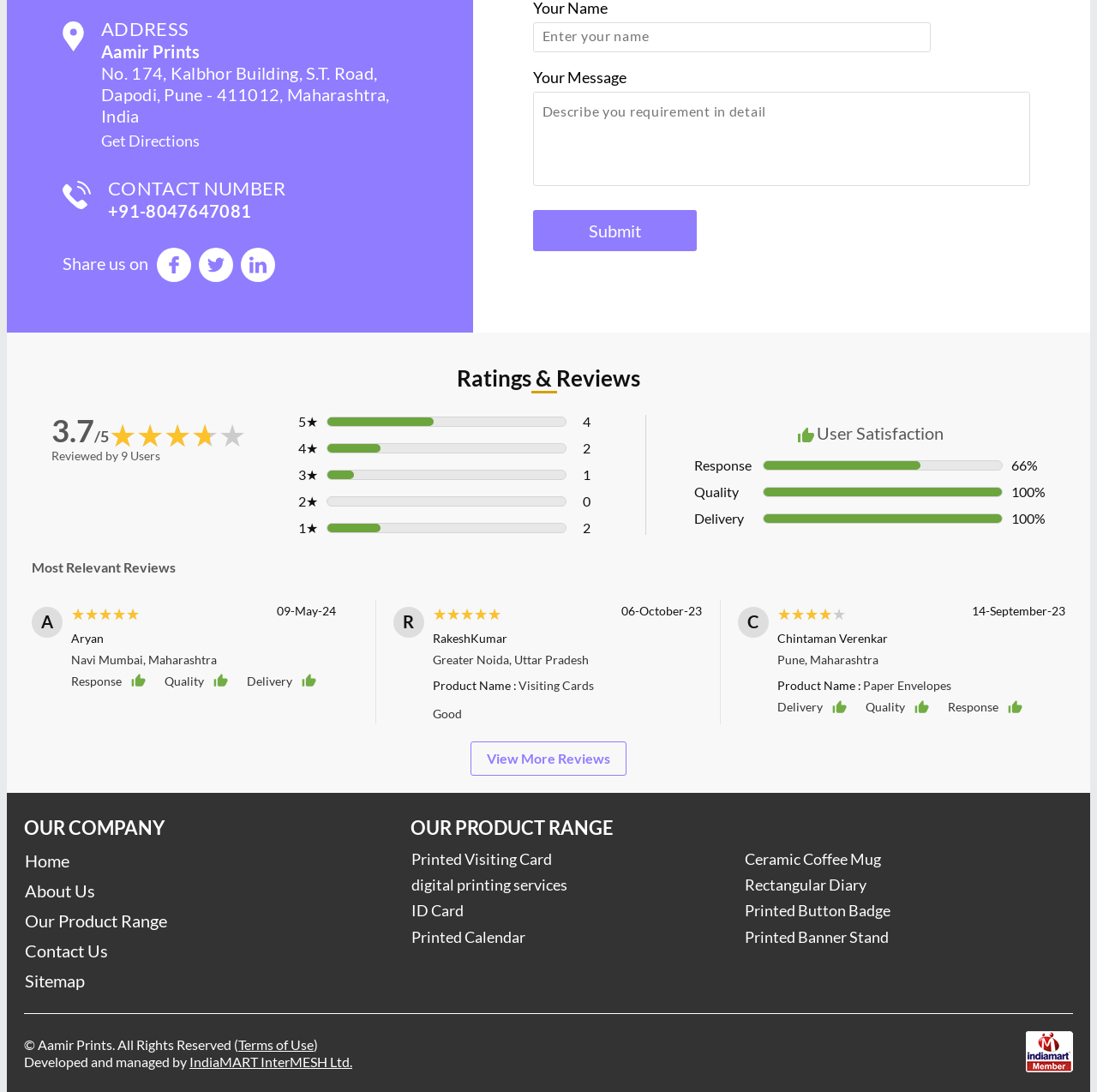Refer to the image and answer the question with as much detail as possible: What is the company's contact number?

I found the company's contact number by looking at the static text element with the content 'CONTACT NUMBER' and then reading the text element below it, which contains the contact number.